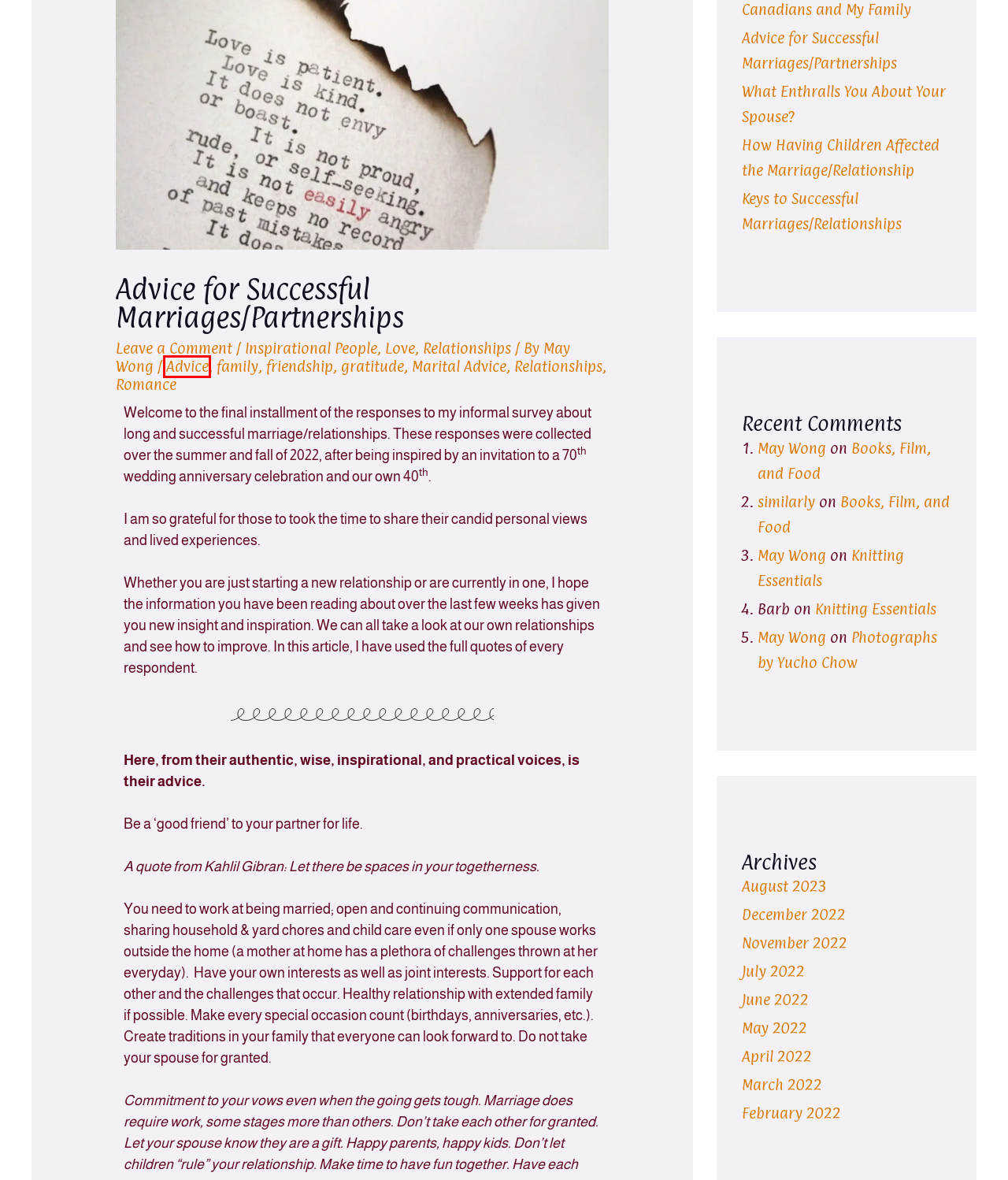You are given a screenshot depicting a webpage with a red bounding box around a UI element. Select the description that best corresponds to the new webpage after clicking the selected element. Here are the choices:
A. What Enthralls You About Your Spouse? – May Q. Wong
B. April 2022 – May Q. Wong
C. Advice – May Q. Wong
D. May 2022 – May Q. Wong
E. Books, Film, and Food – May Q. Wong
F. July 2022 – May Q. Wong
G. Love – May Q. Wong
H. March 2022 – May Q. Wong

C